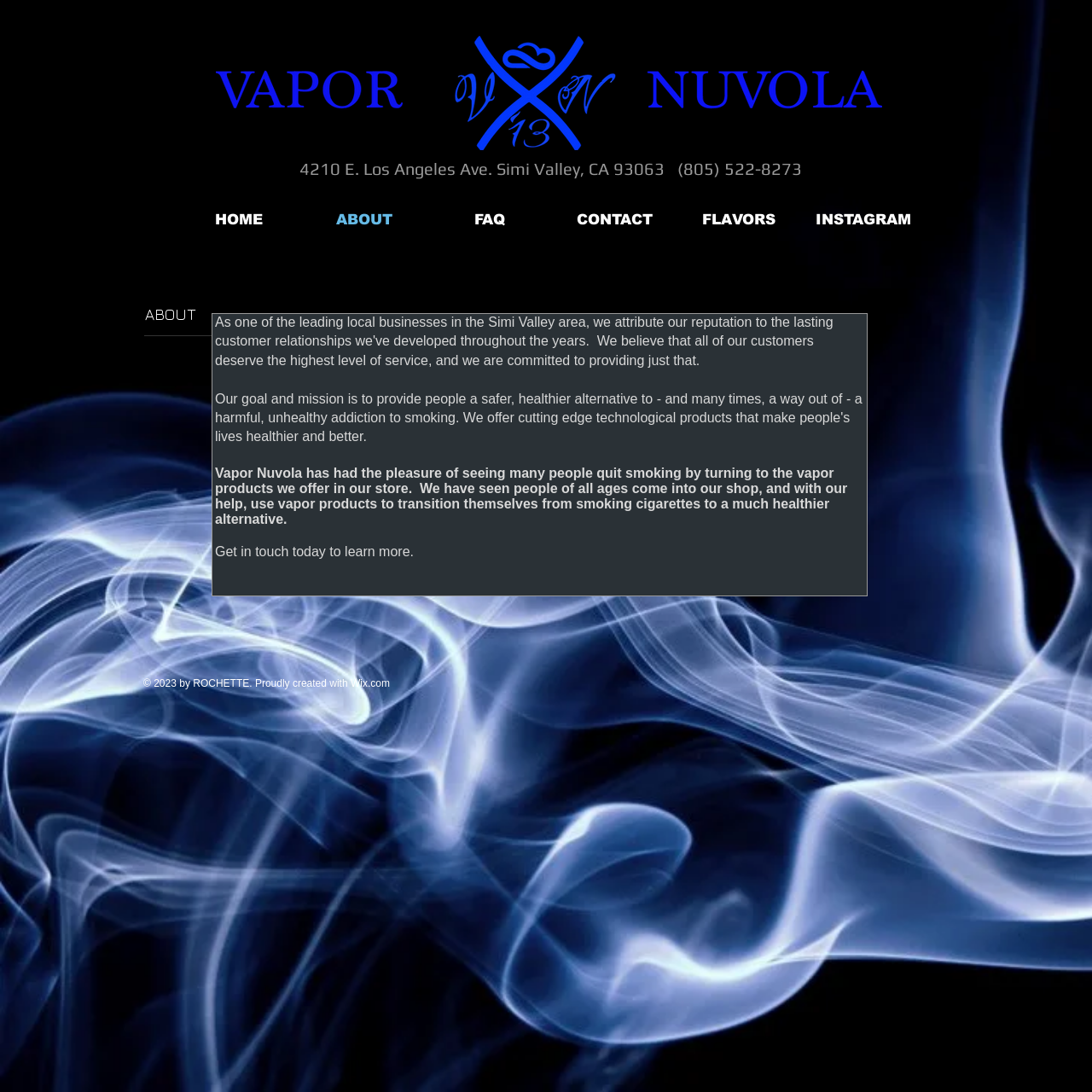Please determine the bounding box coordinates for the element that should be clicked to follow these instructions: "view about page".

[0.133, 0.28, 0.238, 0.296]